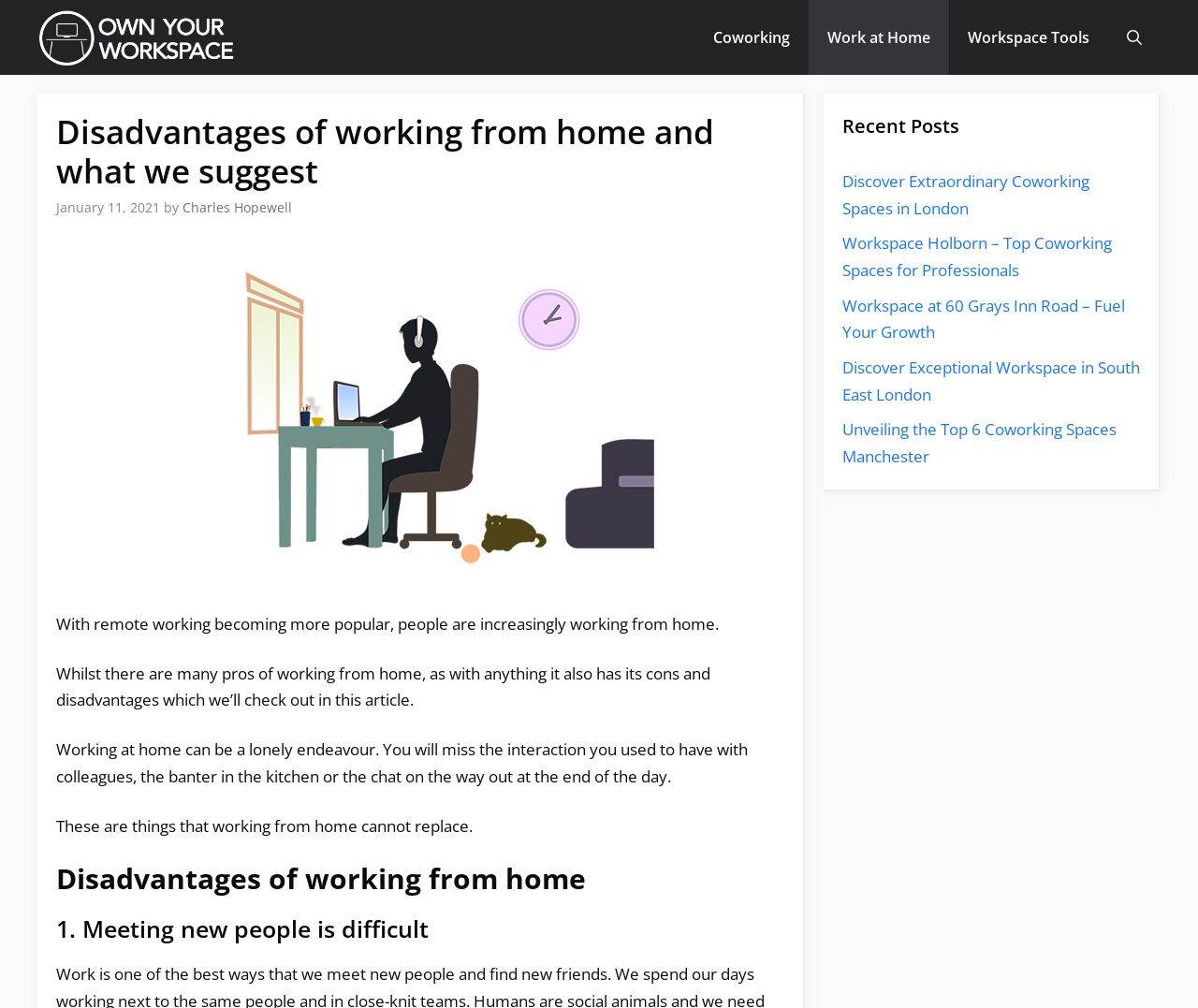Give a detailed account of the webpage's layout and content.

The webpage is about the disadvantages of working from home and what can be done to overcome them. At the top, there is a navigation bar with links to "Own Your Workspace", "Coworking", "Work at Home", "Workspace Tools", and "Open Search Bar". Below the navigation bar, there is a header section with a heading that reads "Disadvantages of working from home and what we suggest" and a time stamp indicating the article was published on January 11, 2021, by Charles Hopewell.

To the right of the header section, there is a large image related to the topic of working from home. Below the image, there are several paragraphs of text that introduce the topic of working from home, its pros, and its cons. The text explains that working from home can be a lonely experience and that it lacks the social interaction that comes with working in an office.

Further down the page, there is a section with a heading that reads "Disadvantages of working from home" and a subheading that reads "1. Meeting new people is difficult". This section likely continues to discuss the various disadvantages of working from home.

On the right-hand side of the page, there is a complementary section with a heading that reads "Recent Posts" and lists several links to recent articles, including "Discover Extraordinary Coworking Spaces in London", "Workspace Holborn – Top Coworking Spaces for Professionals", and others.